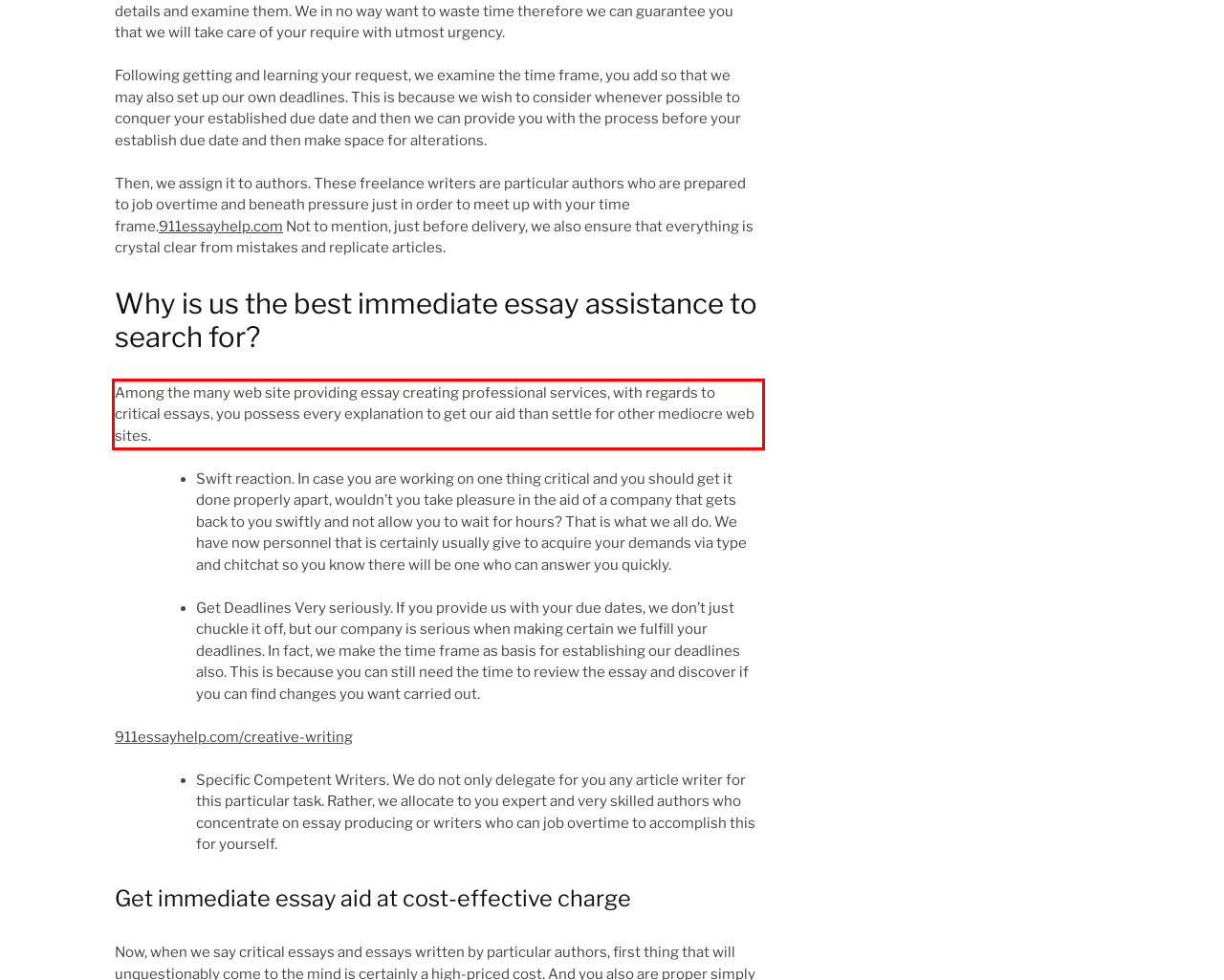You are provided with a screenshot of a webpage featuring a red rectangle bounding box. Extract the text content within this red bounding box using OCR.

Among the many web site providing essay creating professional services, with regards to critical essays, you possess every explanation to get our aid than settle for other mediocre web sites.